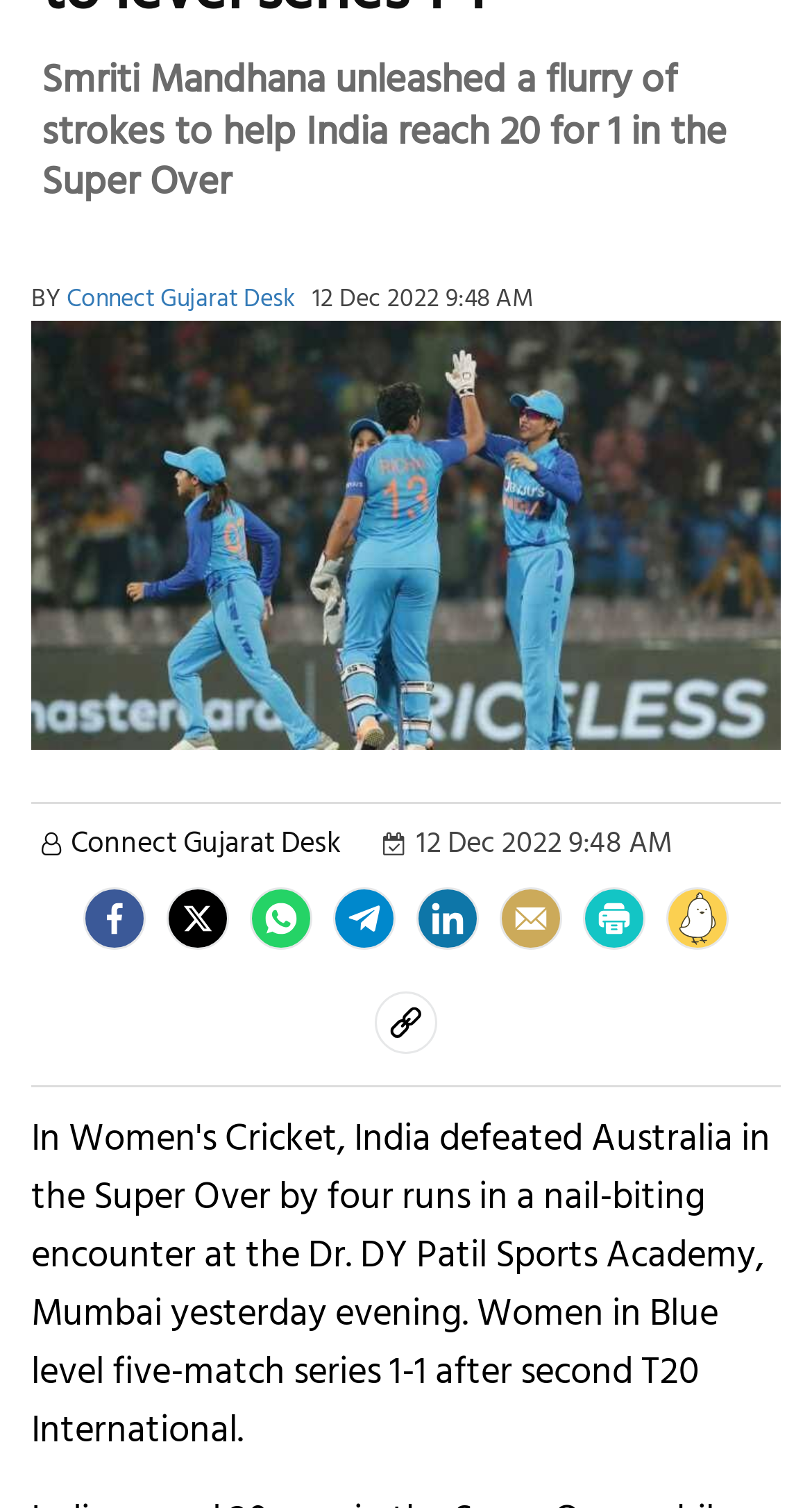Identify the bounding box for the UI element specified in this description: "https://shop.floridaindianrivergroves.com/ecommerce/504645". The coordinates must be four float numbers between 0 and 1, formatted as [left, top, right, bottom].

None